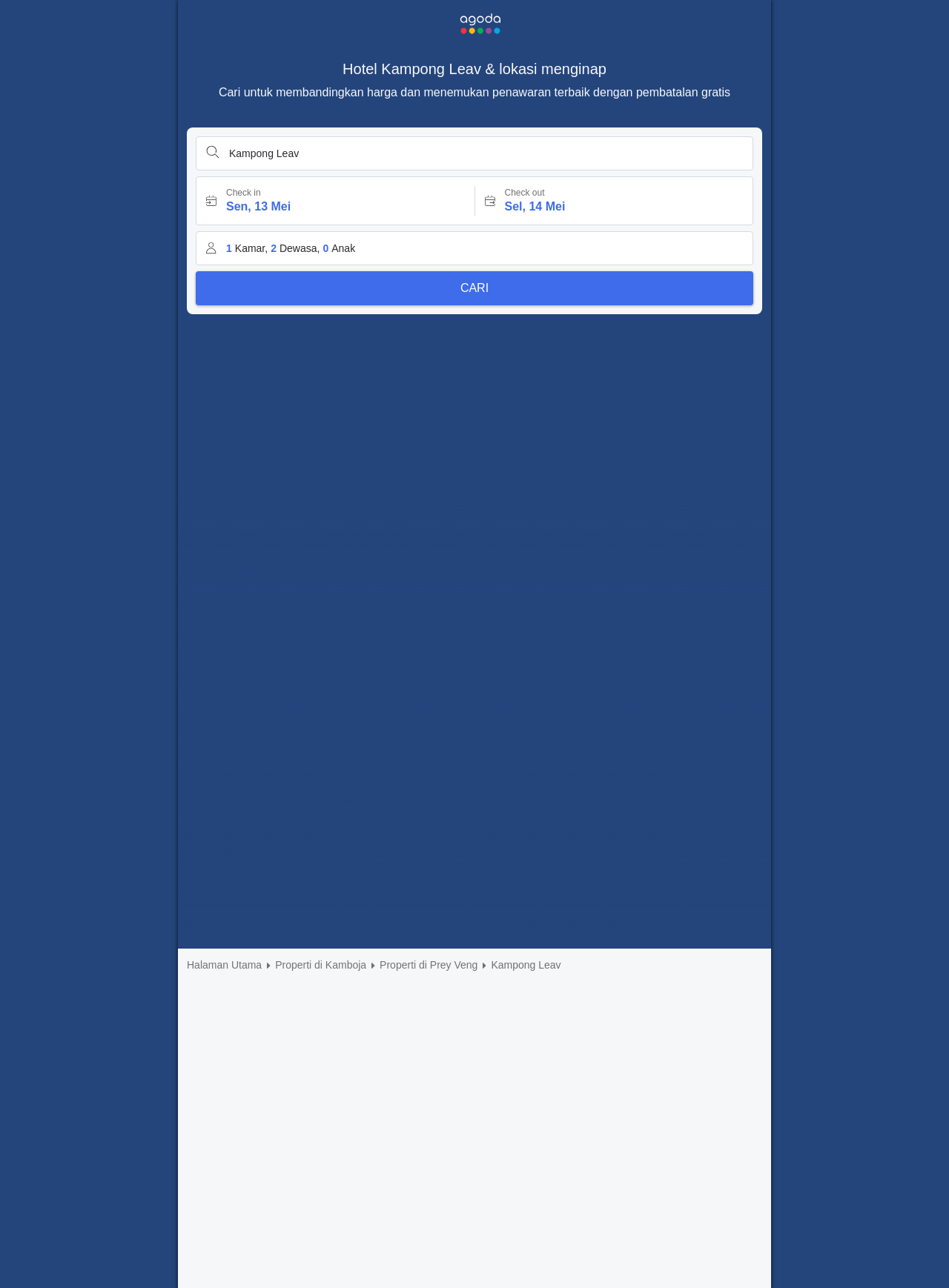Please give a succinct answer to the question in one word or phrase:
What is the purpose of the 'CARI' button?

To search